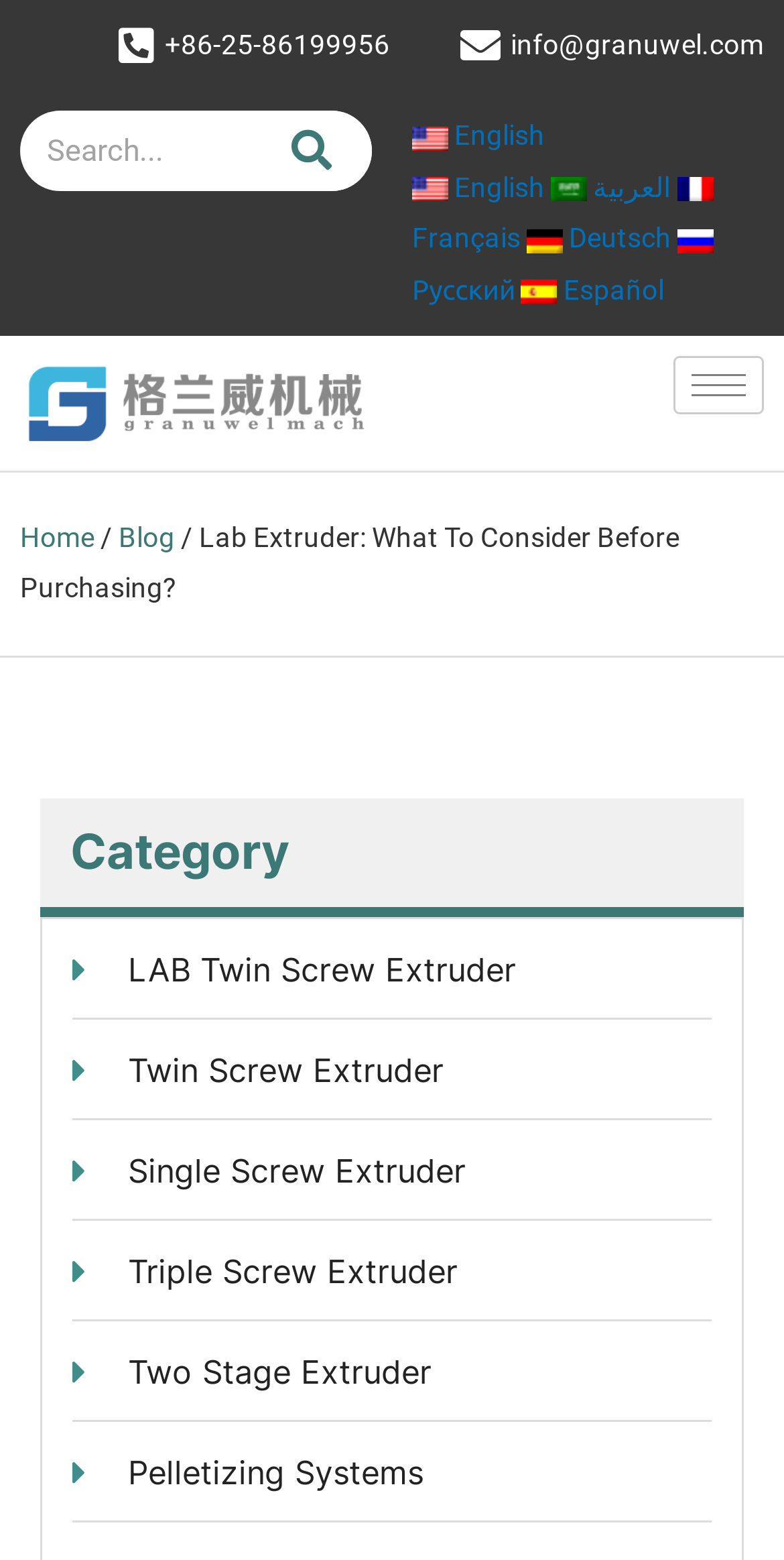Answer the following query concisely with a single word or phrase:
What is the contact email address?

info@granuwel.com